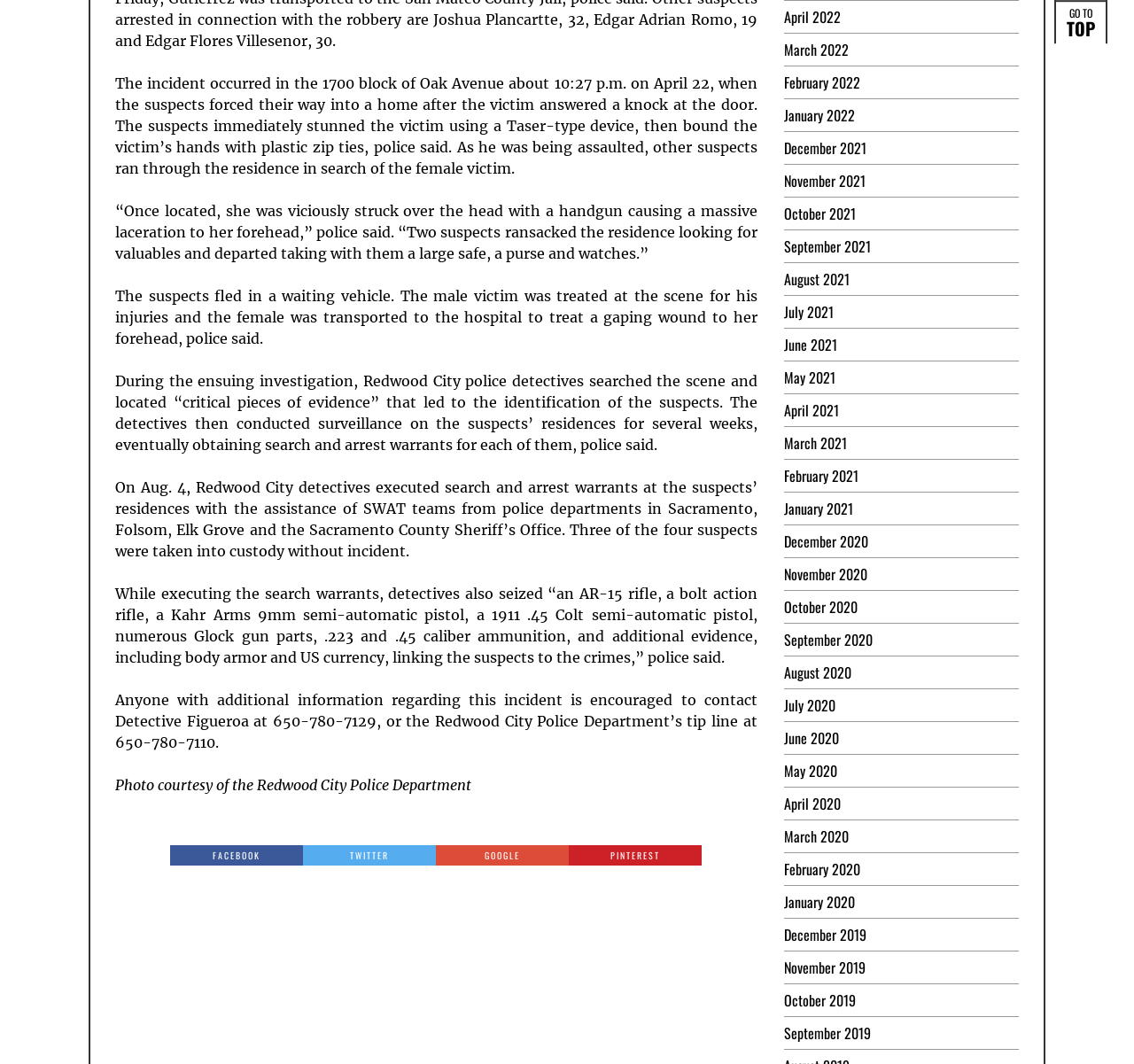What happened to the female victim? Refer to the image and provide a one-word or short phrase answer.

Viciously struck over the head with a handgun